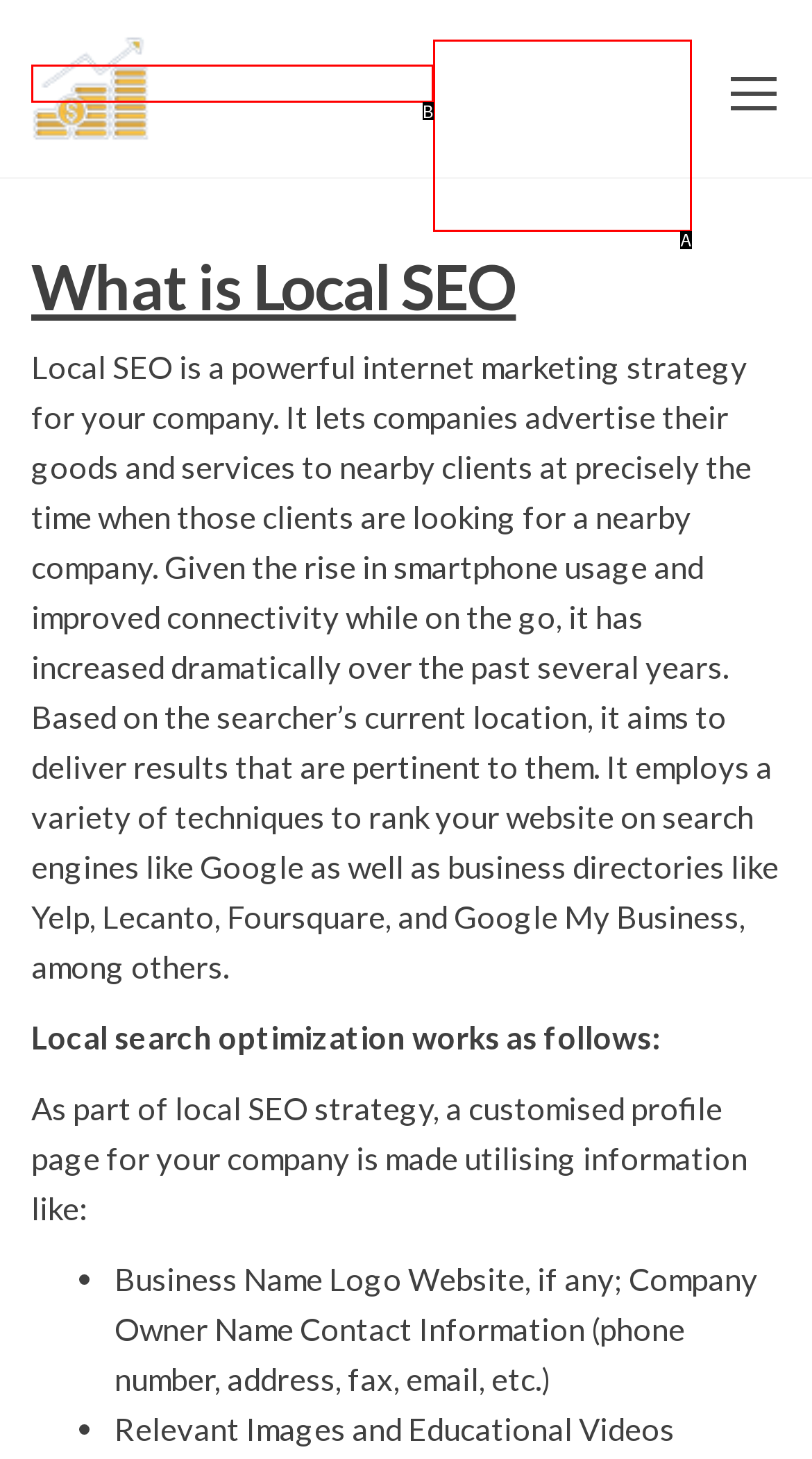Given the description: alt="Step Stone To Marketing"
Identify the letter of the matching UI element from the options.

B